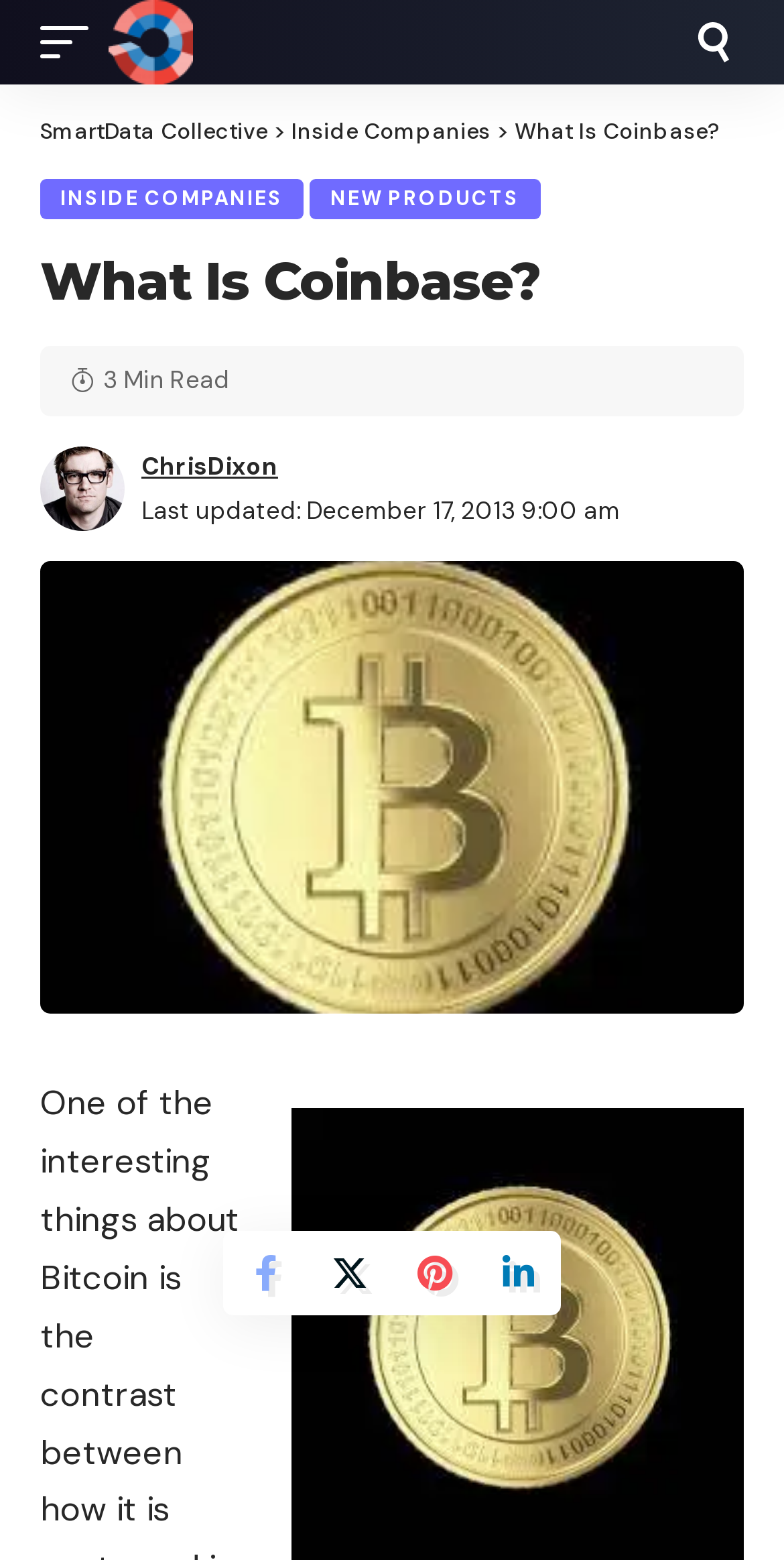Bounding box coordinates are specified in the format (top-left x, top-left y, bottom-right x, bottom-right y). All values are floating point numbers bounded between 0 and 1. Please provide the bounding box coordinate of the region this sentence describes: Inside Companies

[0.051, 0.114, 0.388, 0.14]